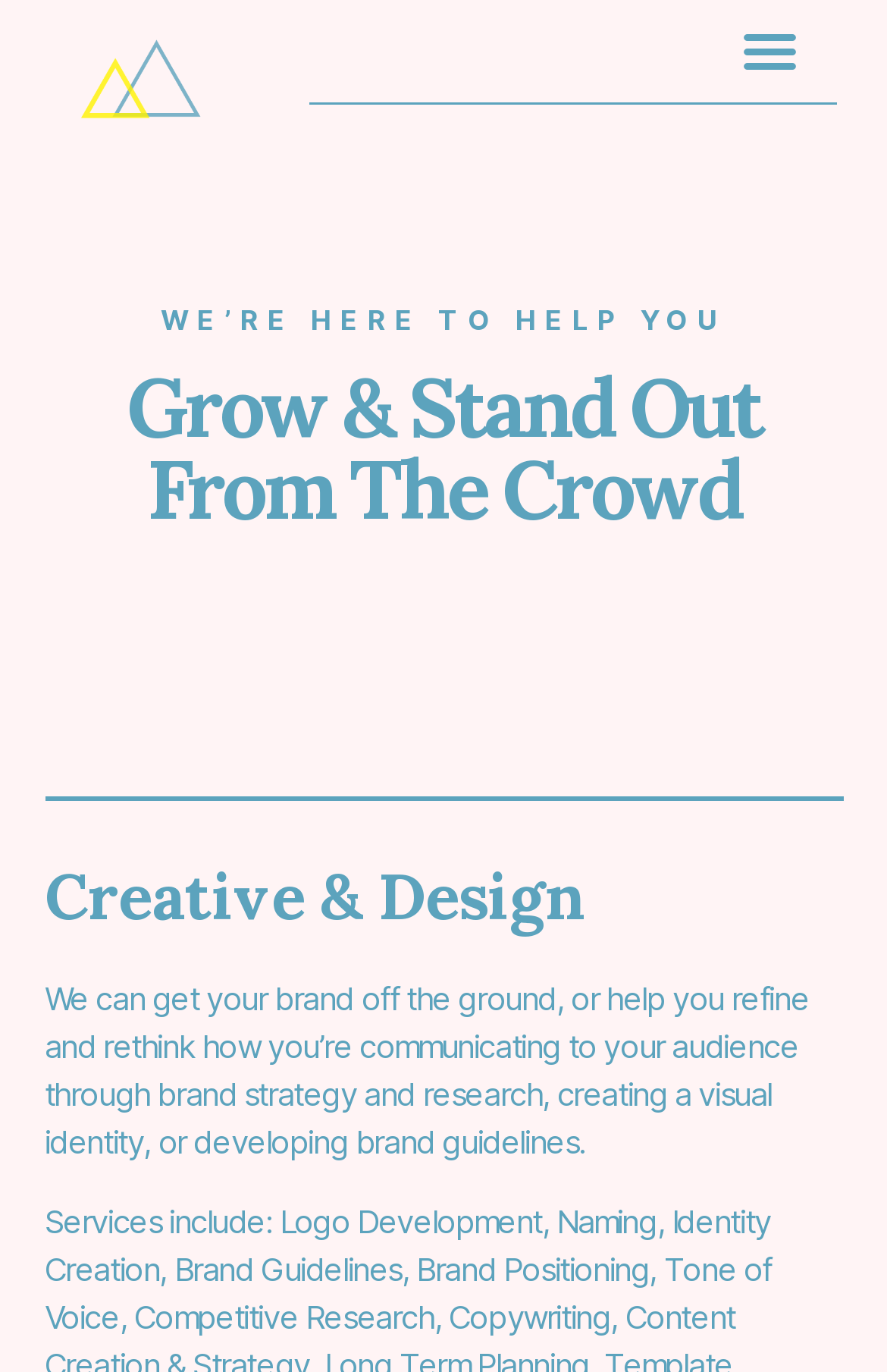Determine the main headline from the webpage and extract its text.

Grow & Stand Out From The Crowd